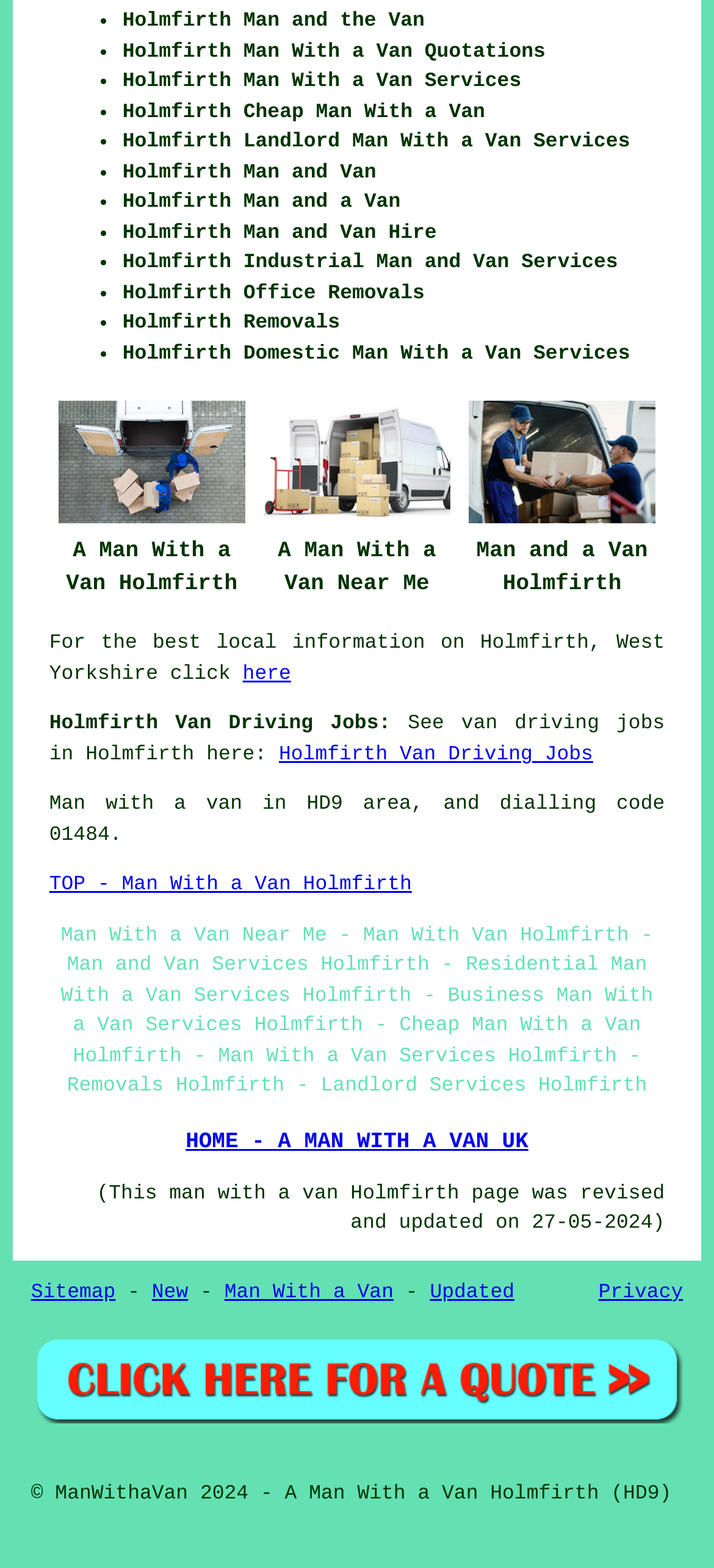Locate the bounding box of the user interface element based on this description: "Man With a Van".

[0.314, 0.818, 0.551, 0.832]